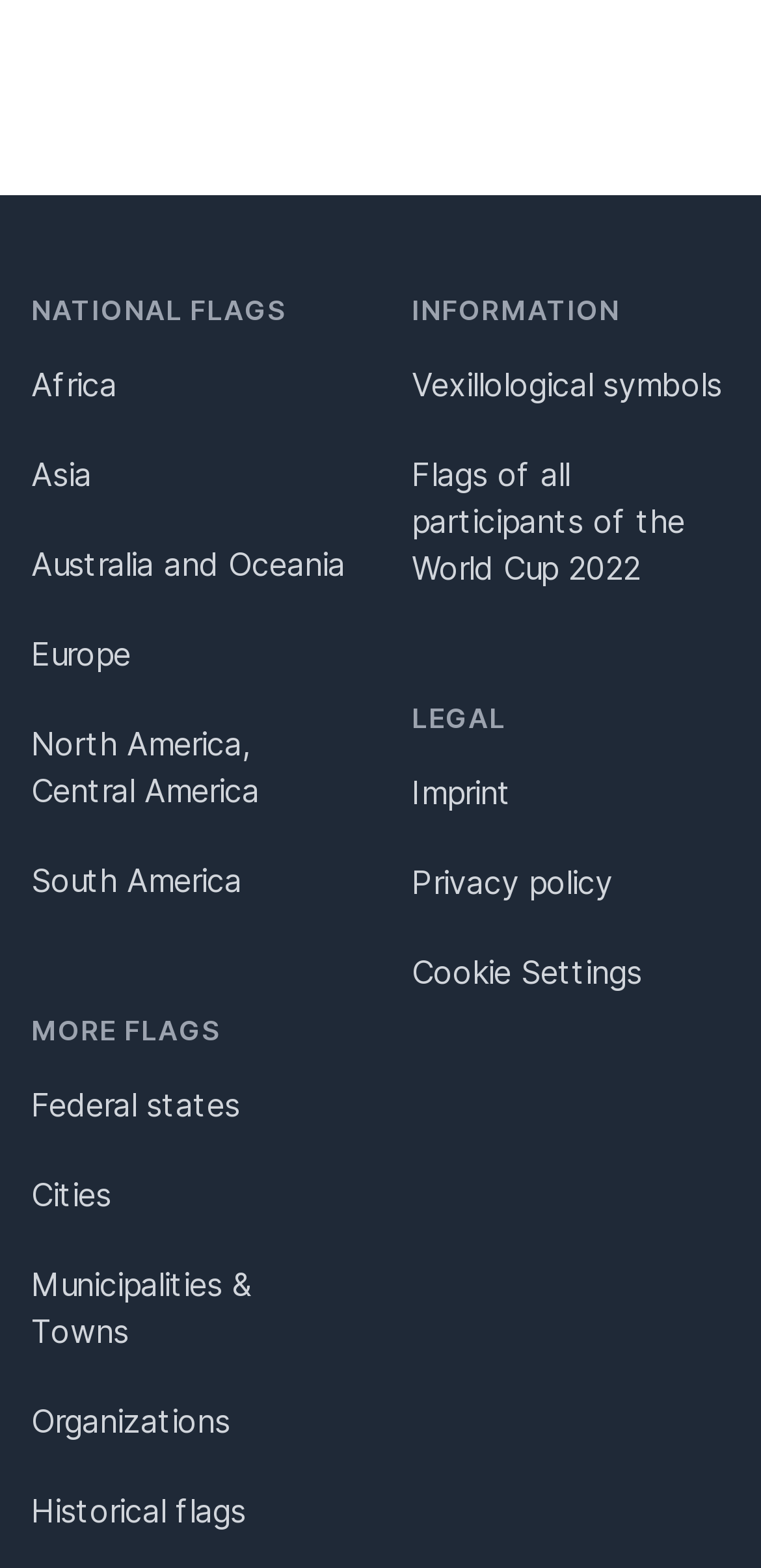Please answer the following question using a single word or phrase: 
How many continents are listed?

6